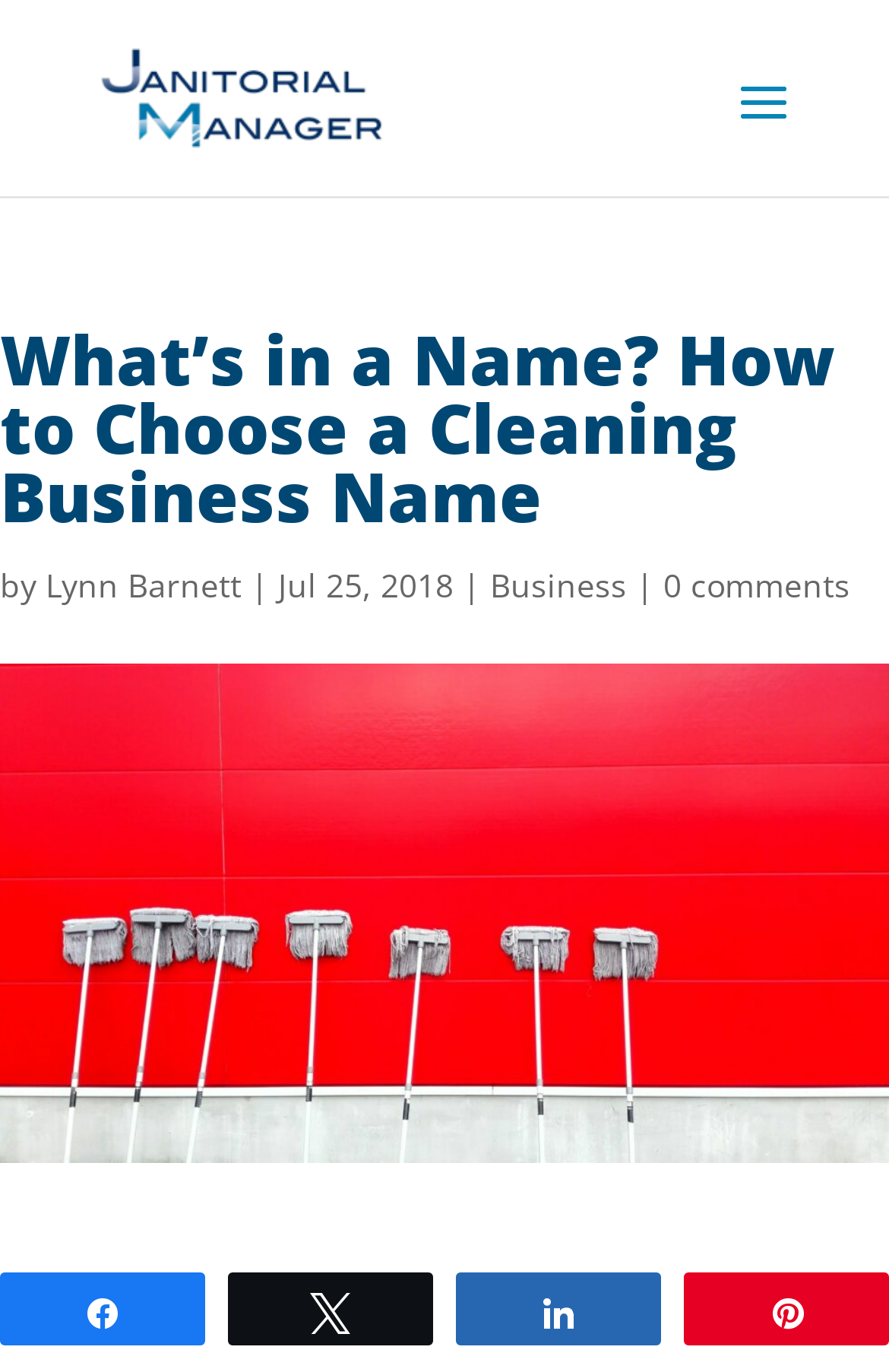Can you specify the bounding box coordinates for the region that should be clicked to fulfill this instruction: "Check the comments".

[0.746, 0.411, 0.956, 0.442]